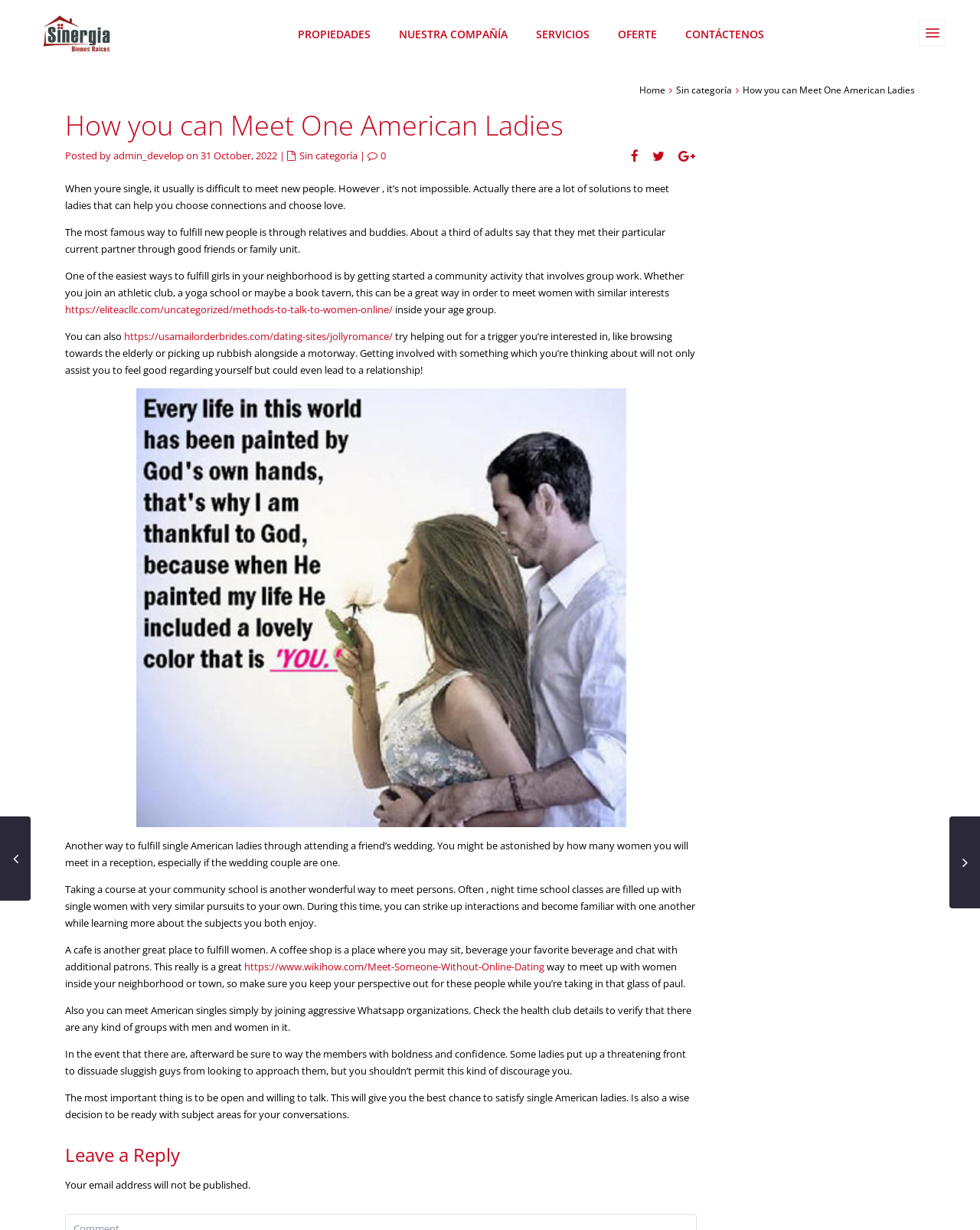Respond with a single word or phrase:
What is the main topic of this webpage?

Meeting American ladies